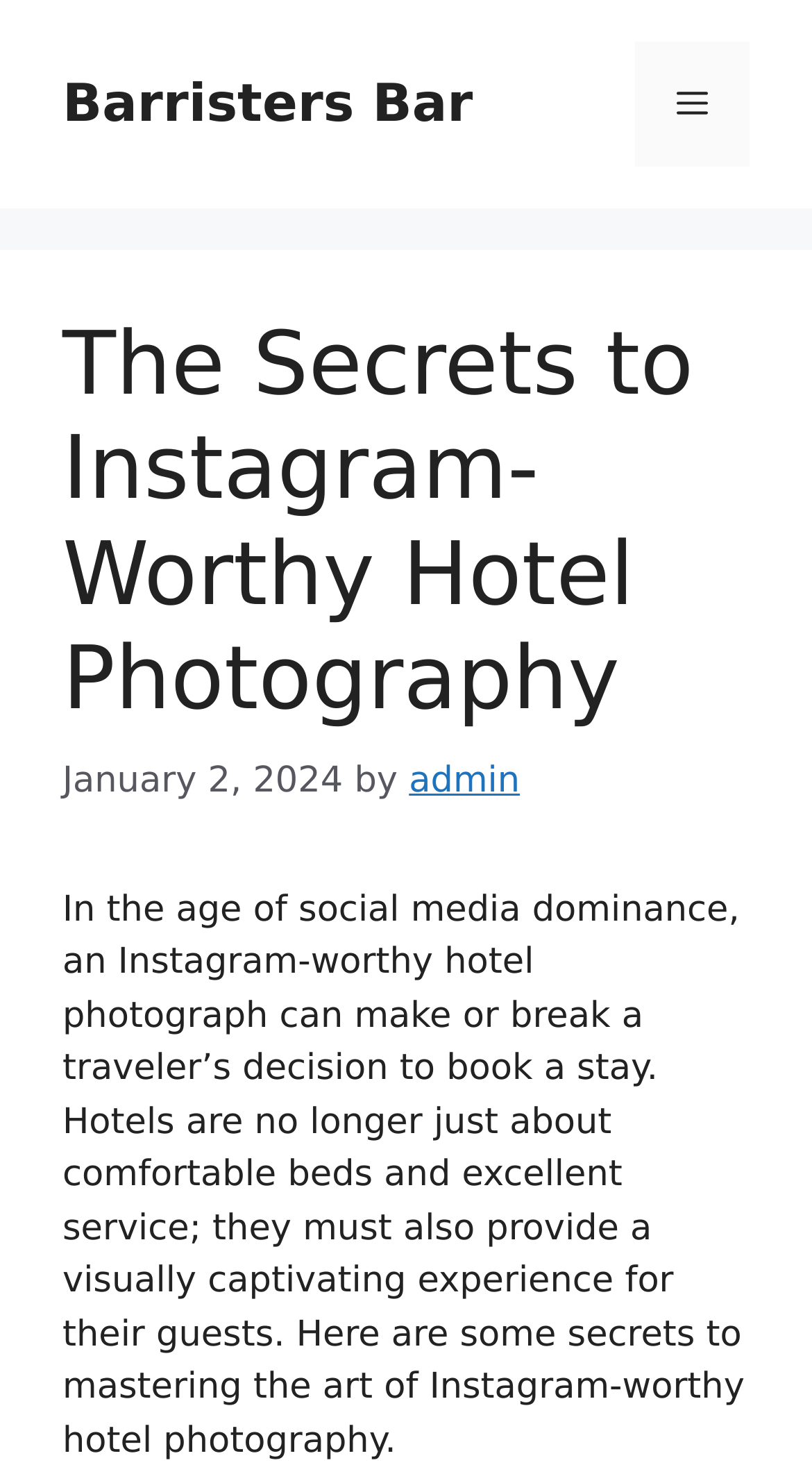Who wrote the article?
Refer to the screenshot and answer in one word or phrase.

admin